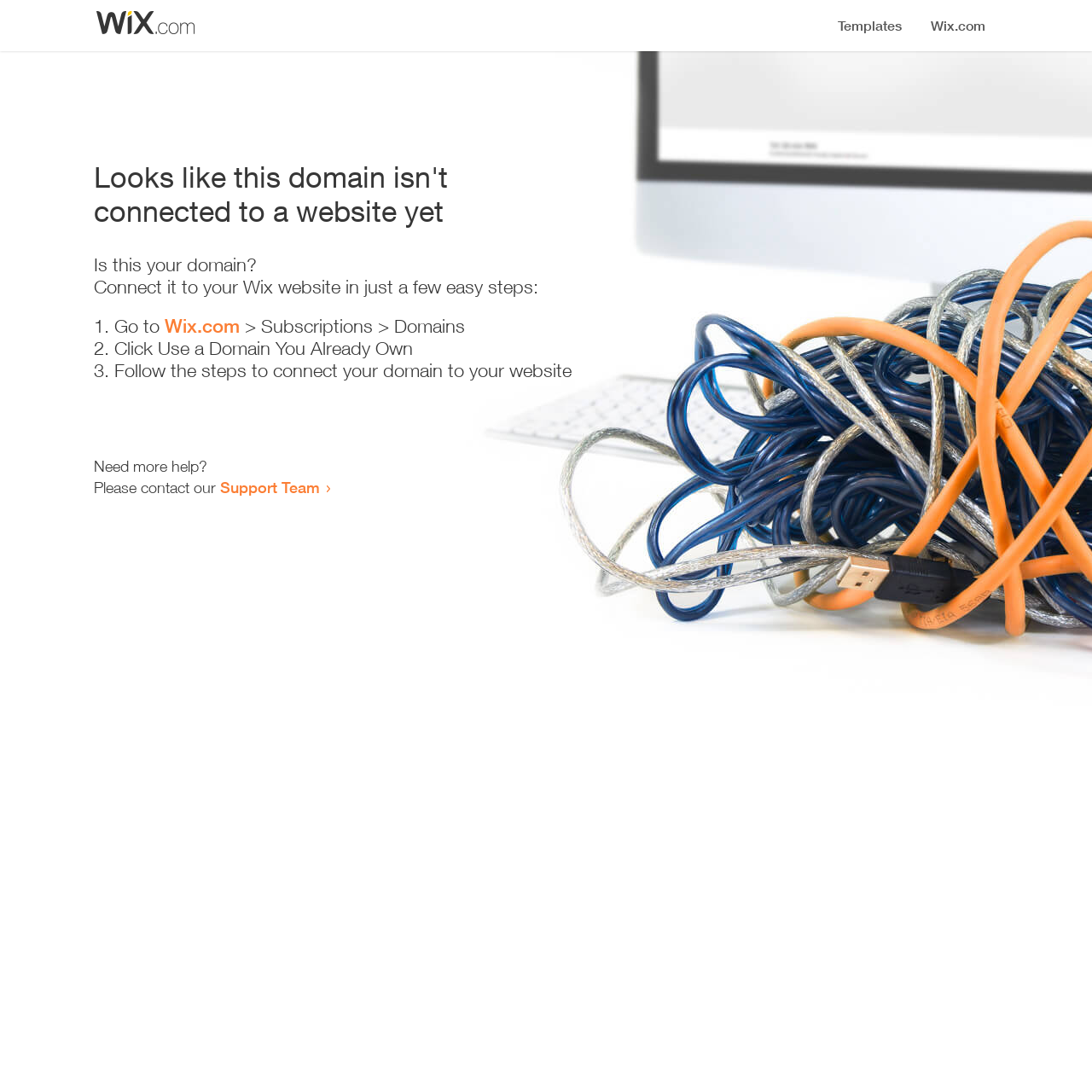Refer to the screenshot and answer the following question in detail:
Who can the user contact for more help?

The webpage provides a link 'Support Team' with the instruction 'Please contact our', indicating that the user can contact the Support Team for more help.